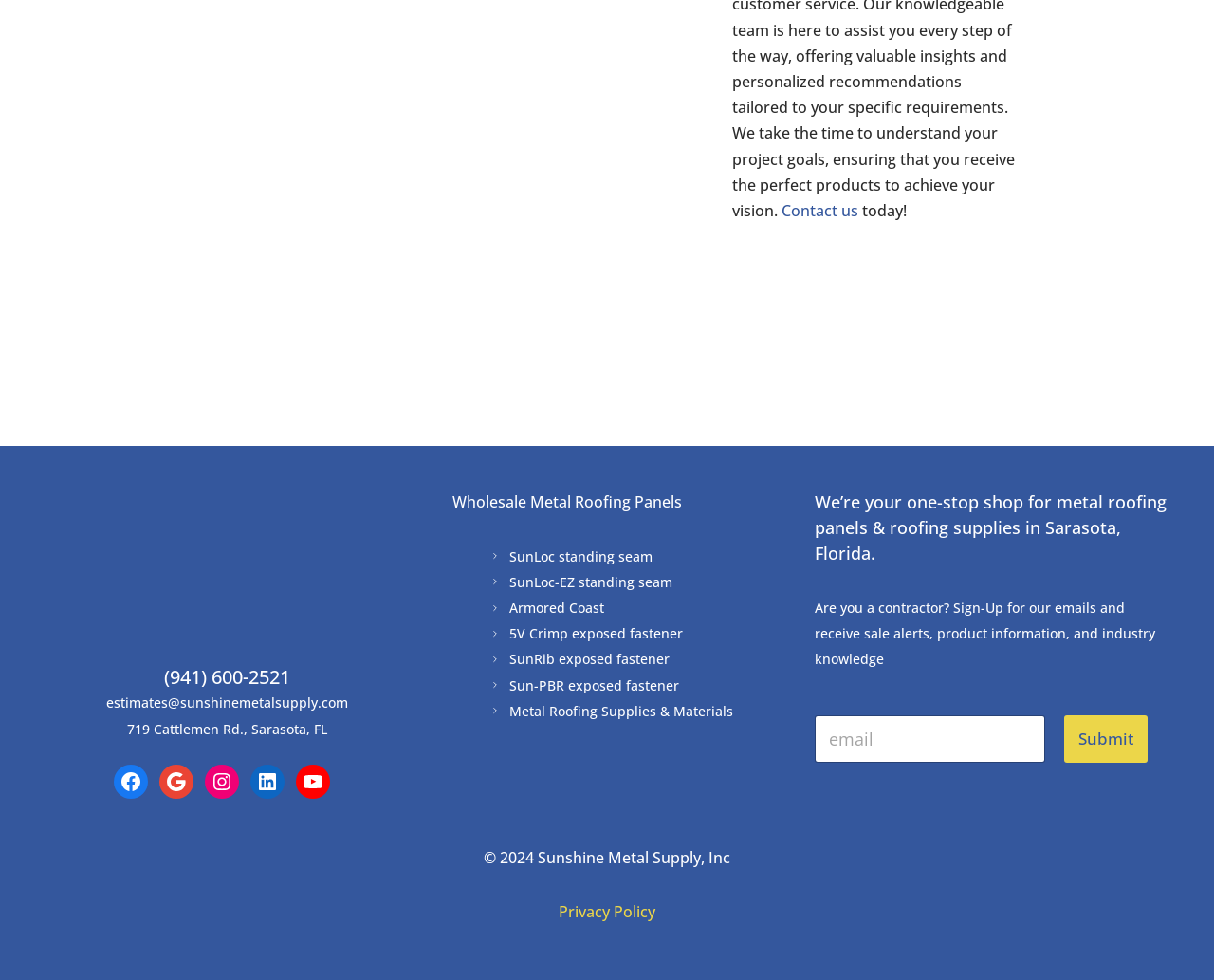Could you specify the bounding box coordinates for the clickable section to complete the following instruction: "Search for roadside services"?

None